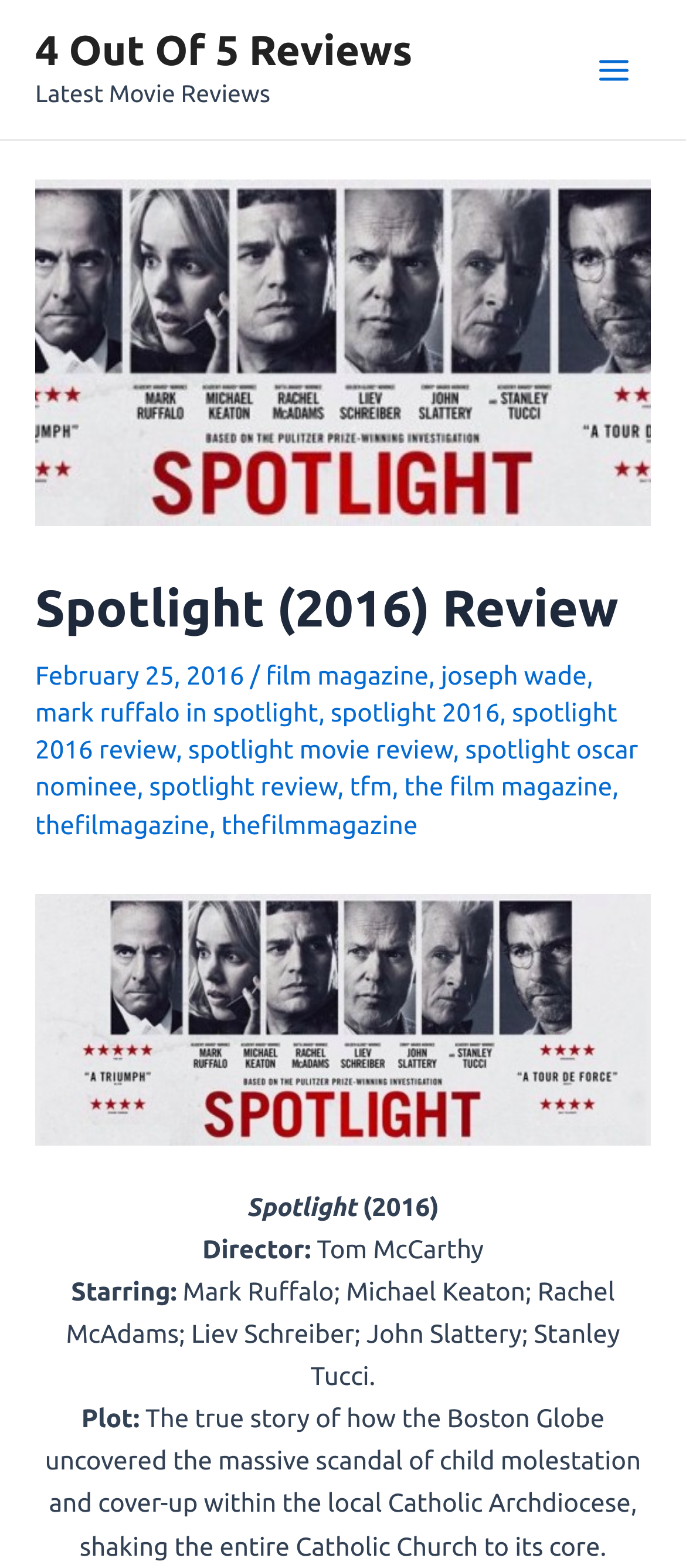What is the rating of the movie Spotlight?
Deliver a detailed and extensive answer to the question.

The rating of the movie Spotlight can be found in the link '4 Out Of 5 Reviews' at the top of the webpage, which suggests that the reviewer, Joseph Wade, has given the movie 4 out of 5 reviews.